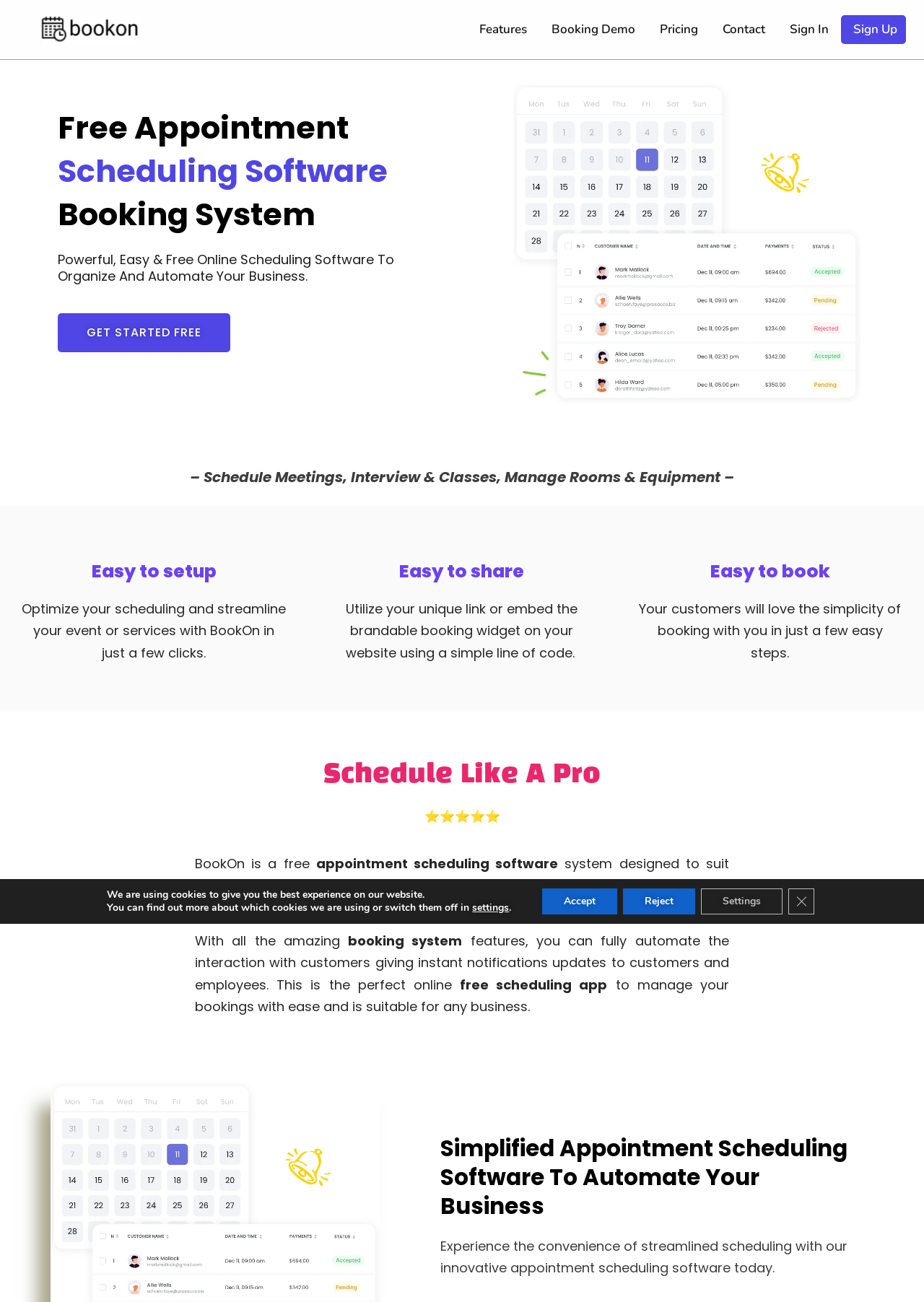Your task is to find and give the main heading text of the webpage.

Free Appointment Scheduling Software Booking System